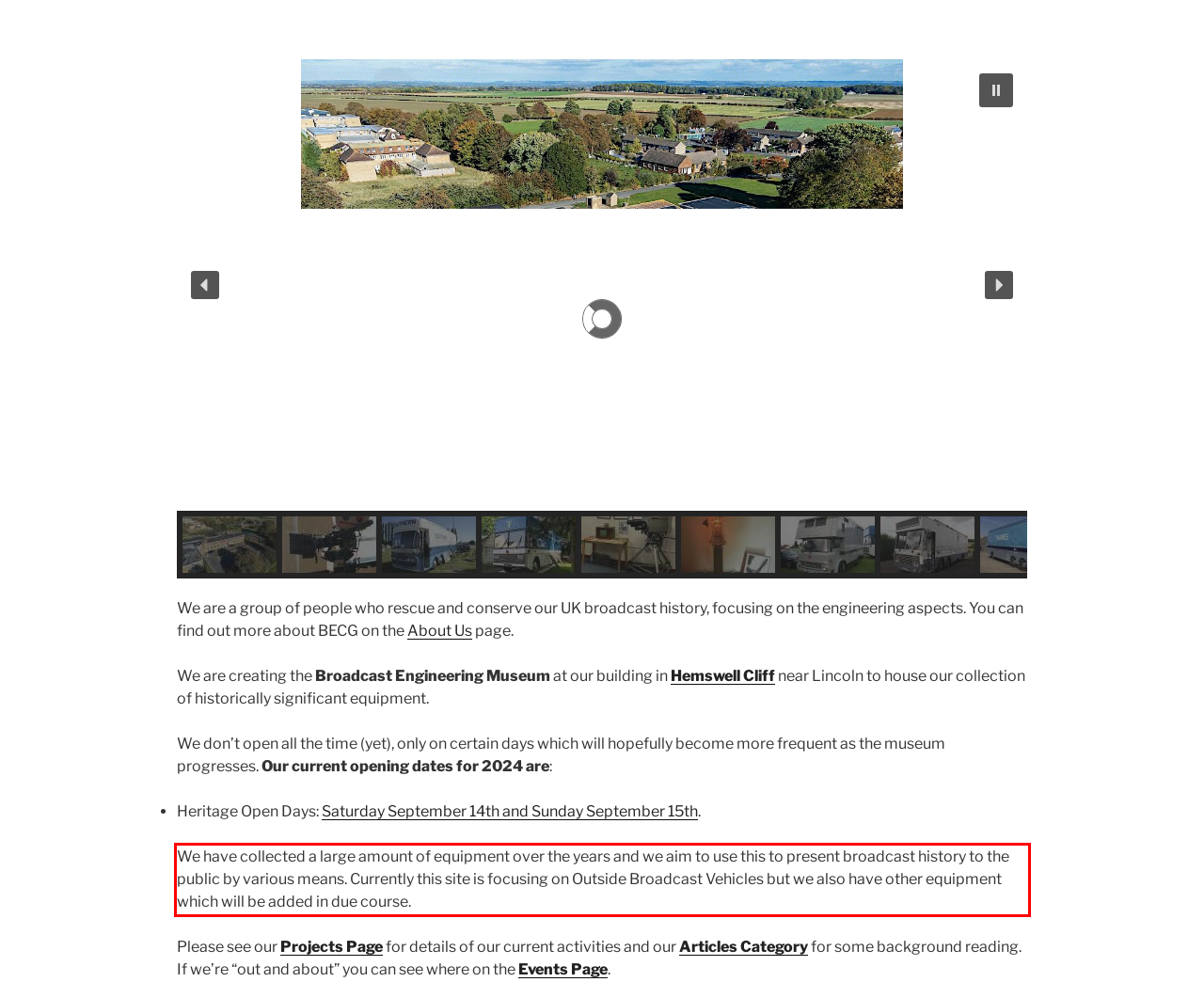Given a webpage screenshot, locate the red bounding box and extract the text content found inside it.

We have collected a large amount of equipment over the years and we aim to use this to present broadcast history to the public by various means. Currently this site is focusing on Outside Broadcast Vehicles but we also have other equipment which will be added in due course.